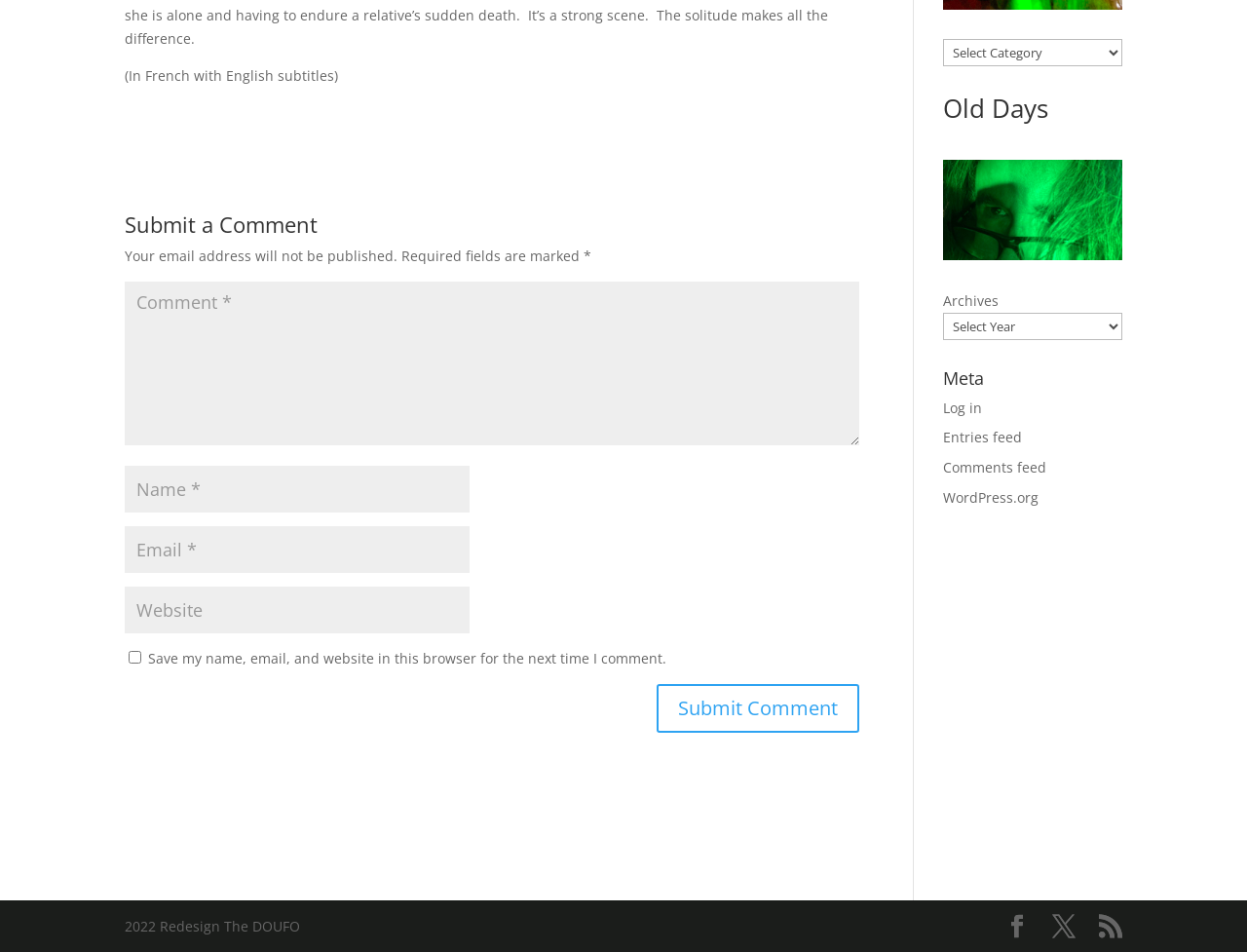Determine the bounding box for the UI element described here: "input value="Website" name="url"".

[0.1, 0.616, 0.377, 0.665]